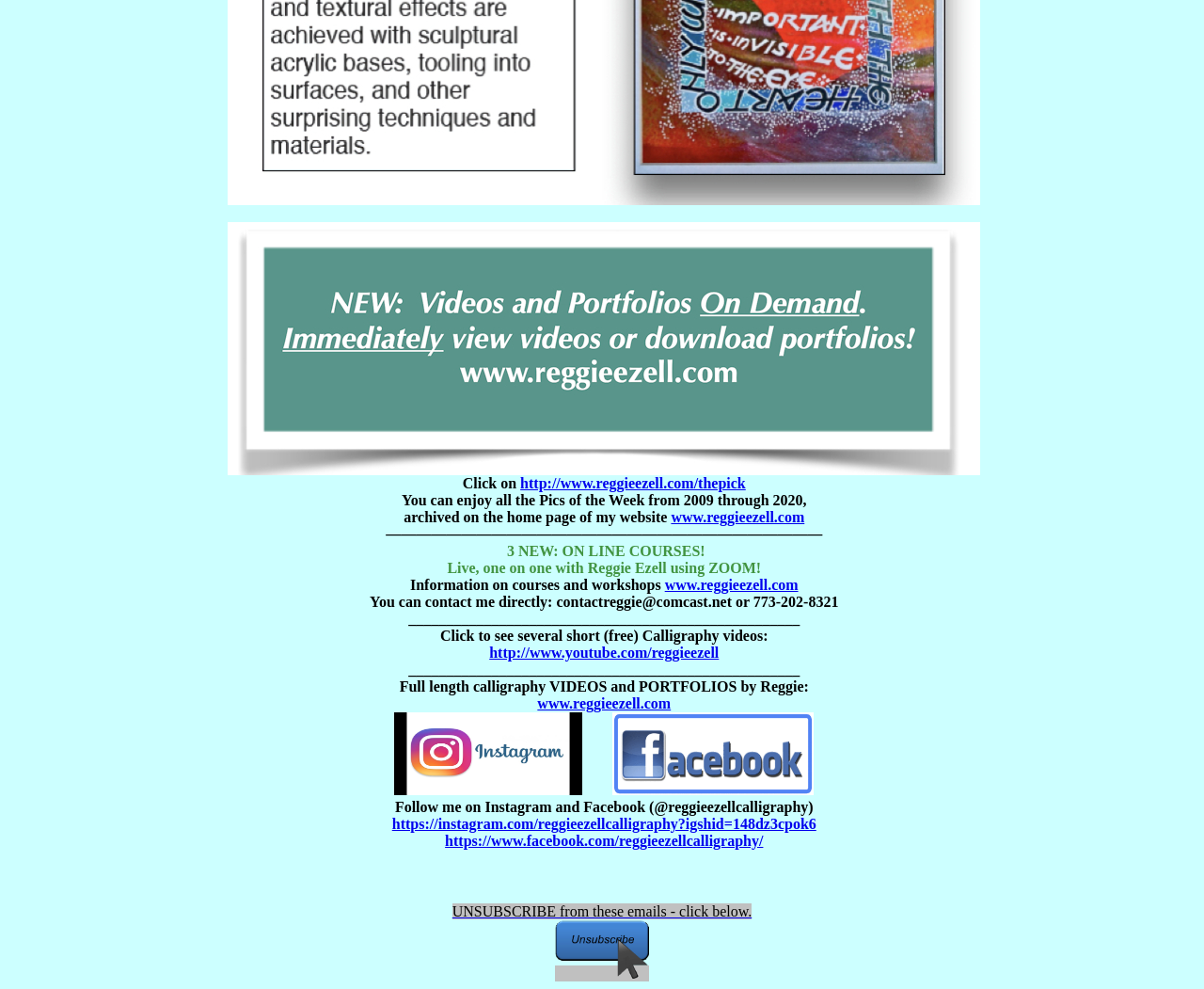Determine the bounding box for the UI element described here: "http://www.reggieezell.com/thepick".

[0.432, 0.48, 0.619, 0.497]